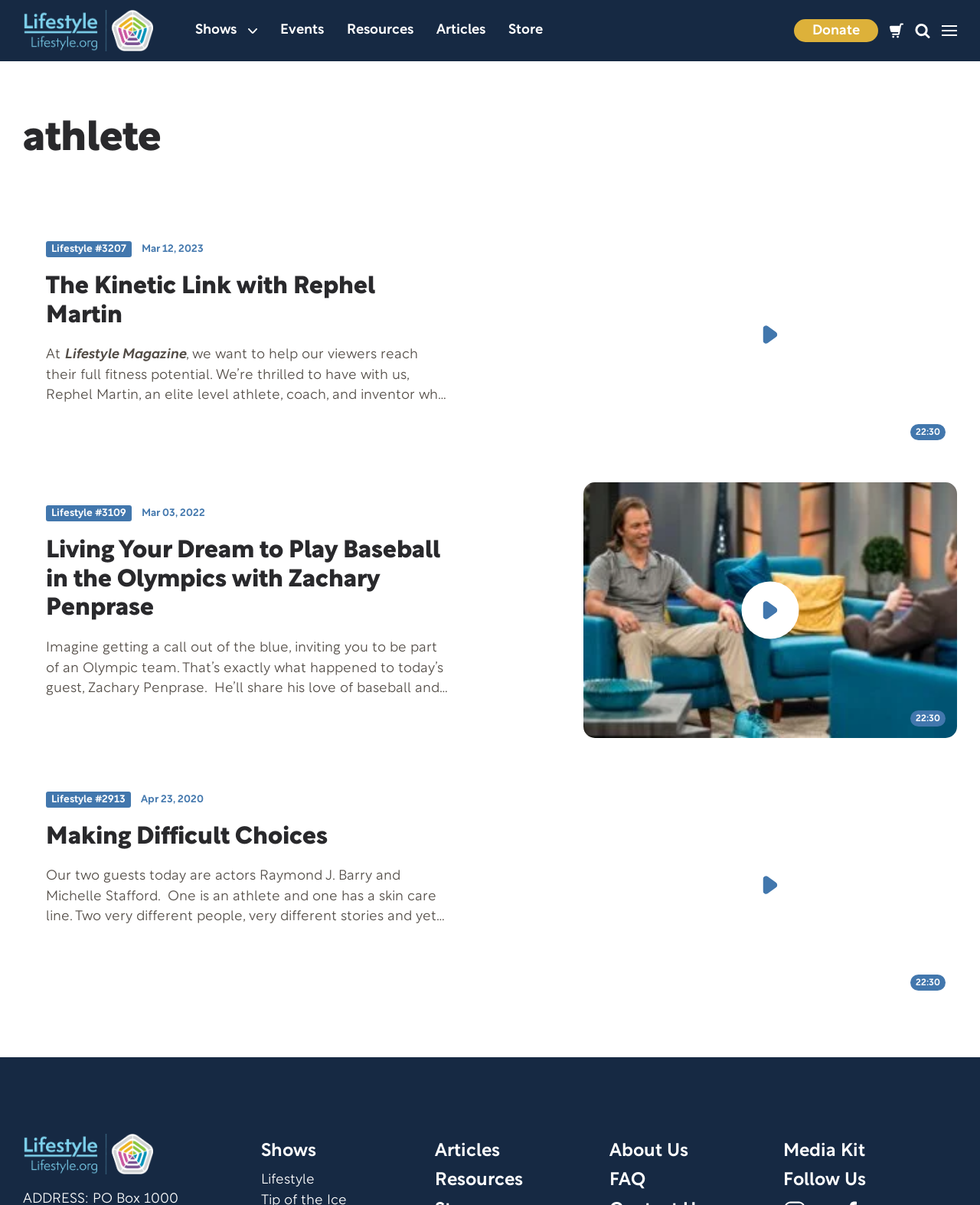What is the date of the second article?
Answer the question with a detailed and thorough explanation.

The date of the second article can be found by looking at the time element associated with the second article, which says 'Mar 03, 2022'.